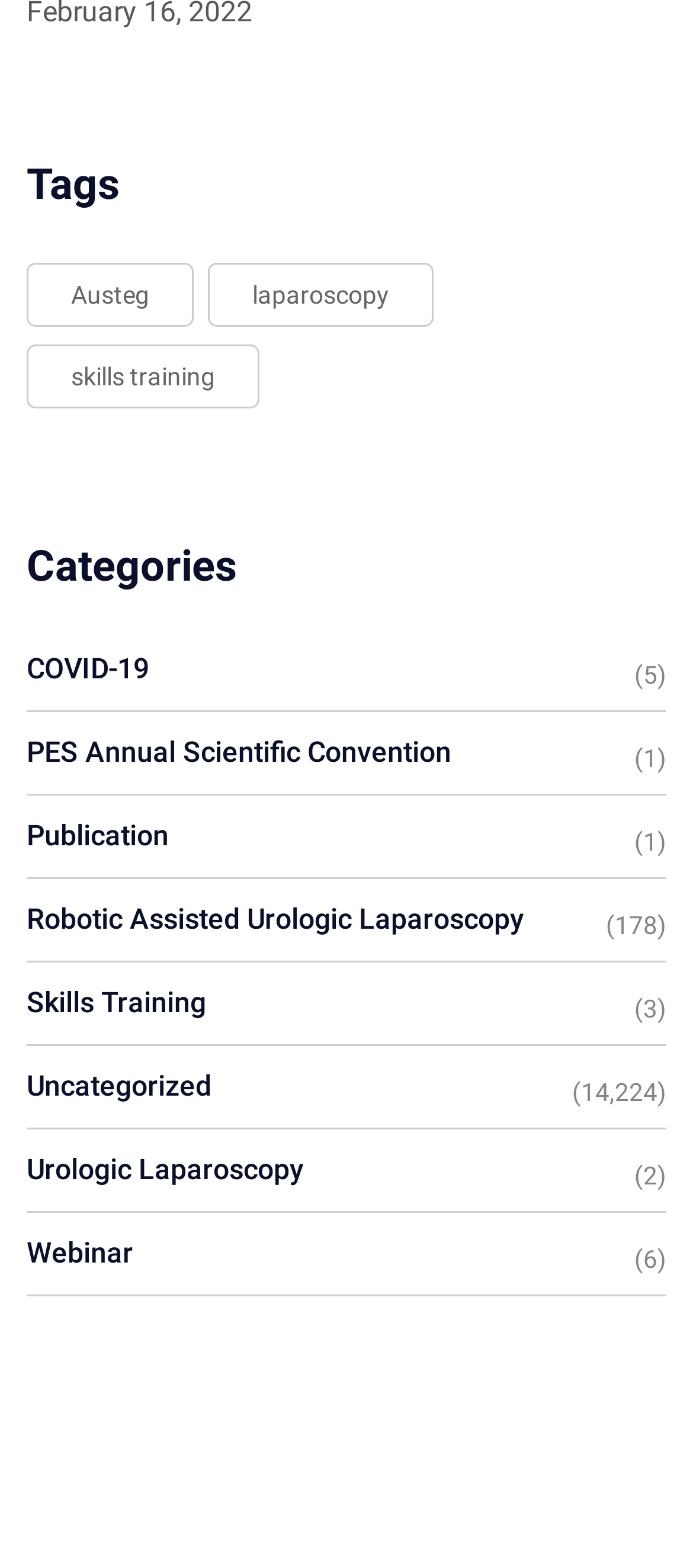Specify the bounding box coordinates of the area to click in order to execute this command: 'View the 'COVID-19' category'. The coordinates should consist of four float numbers ranging from 0 to 1, and should be formatted as [left, top, right, bottom].

[0.038, 0.416, 0.215, 0.437]